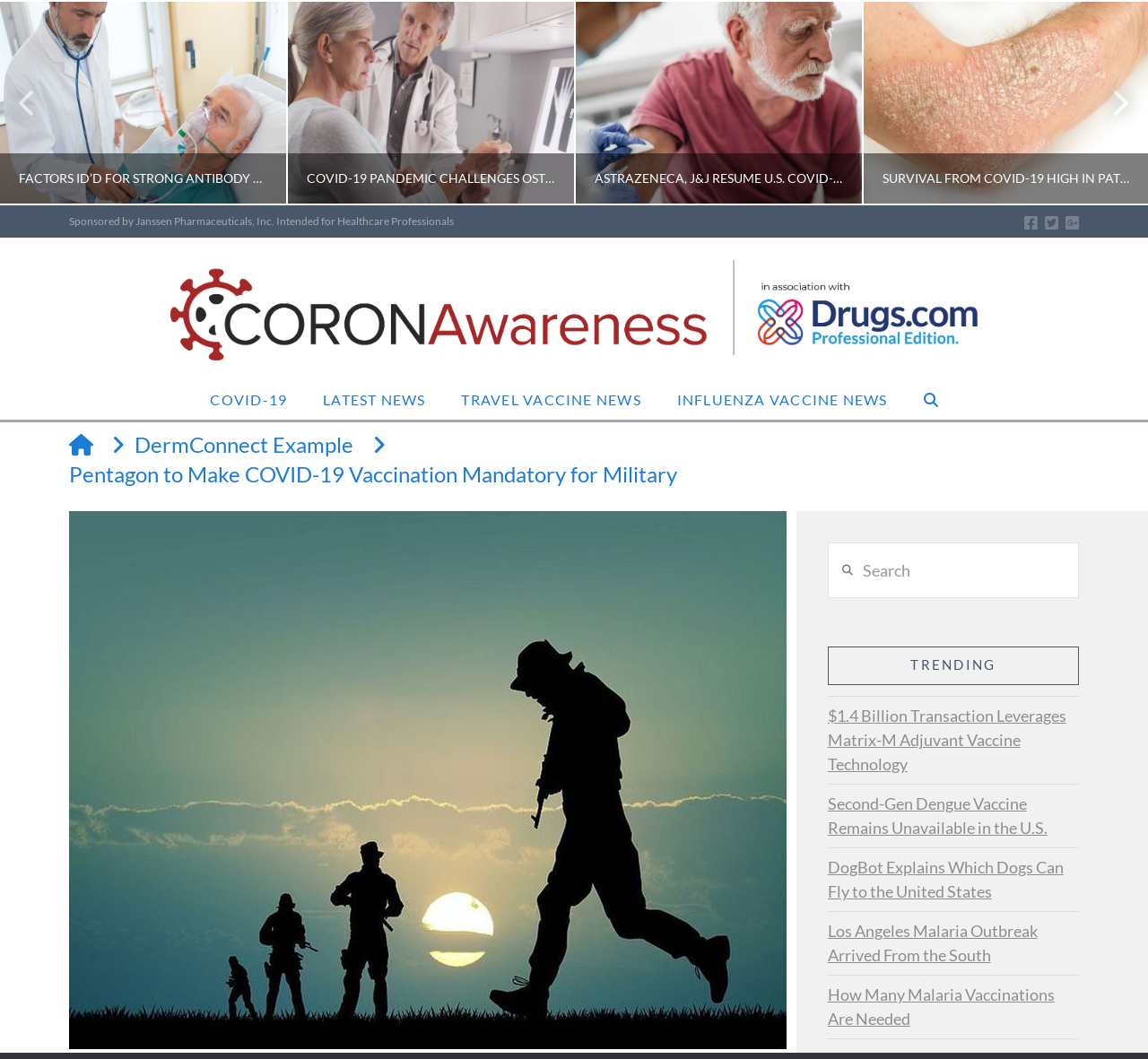What is the purpose of the website?
Please provide a single word or phrase in response based on the screenshot.

Healthcare news